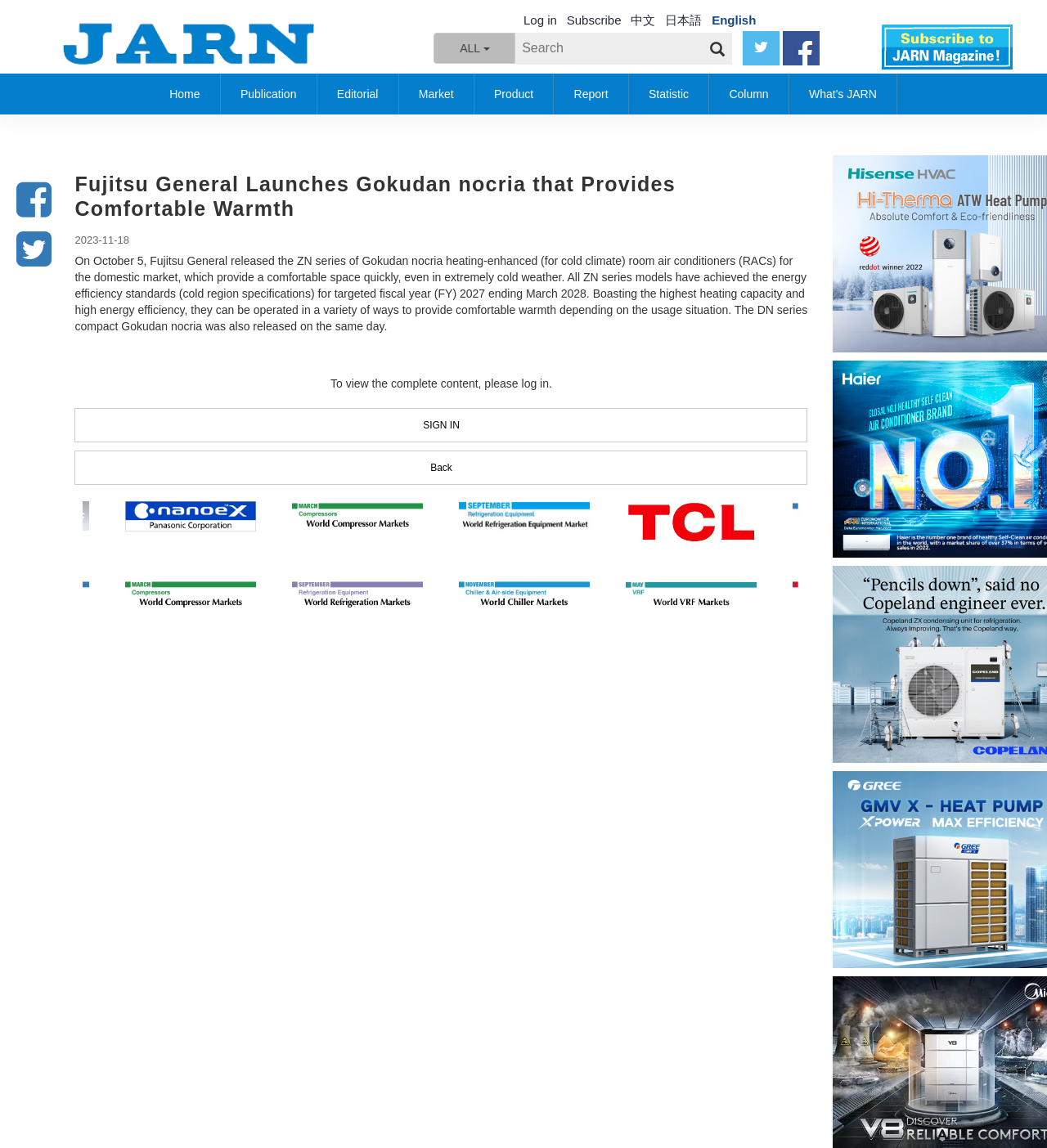From the image, can you give a detailed response to the question below:
What is the purpose of the button 'SIGN IN'?

The answer can be inferred from the context of the button 'SIGN IN', which is located near the text 'To view the complete content, please log in', suggesting that the button is used to log in to access the complete content.